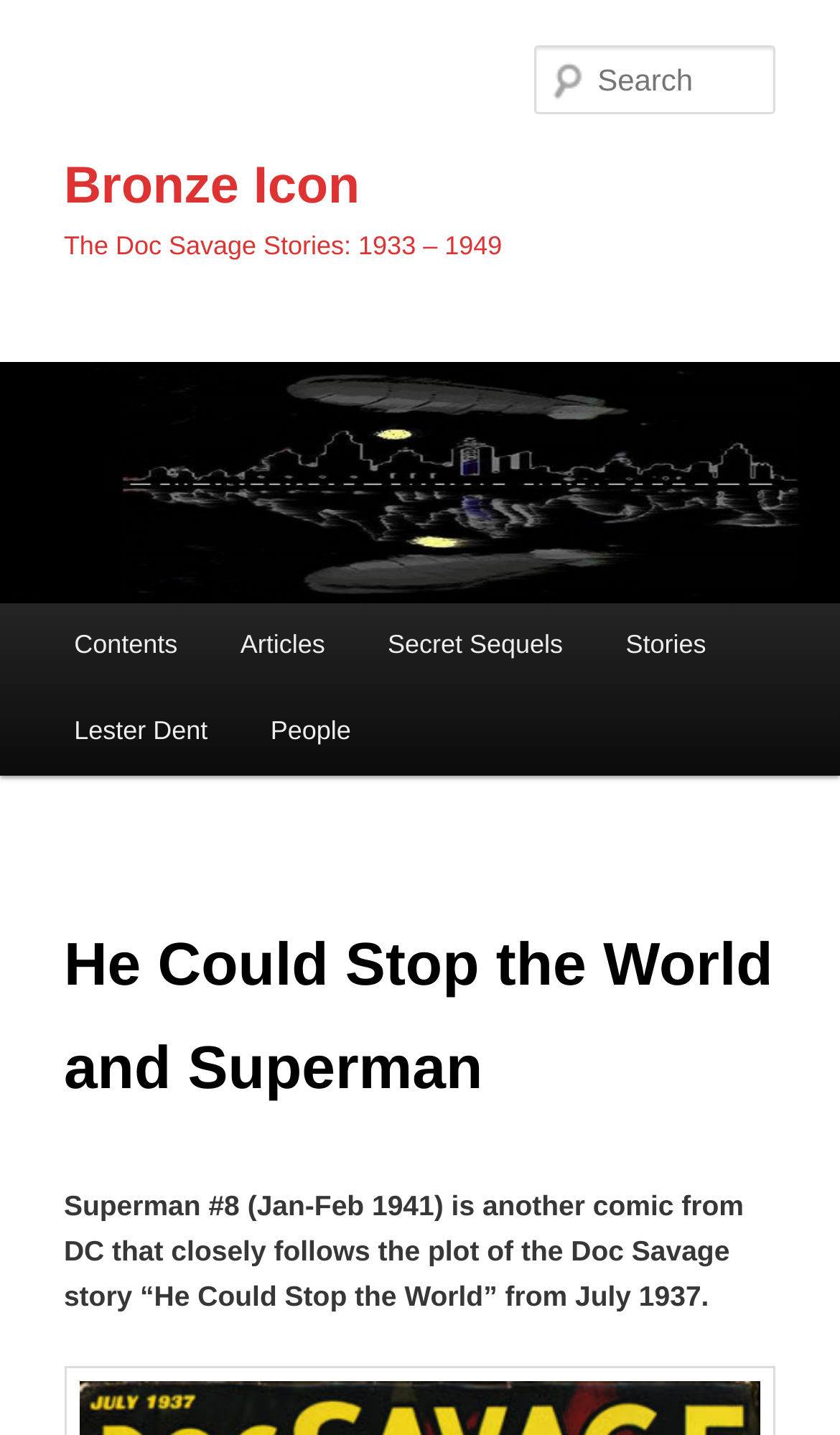Highlight the bounding box coordinates of the region I should click on to meet the following instruction: "Search for something".

[0.637, 0.032, 0.924, 0.08]